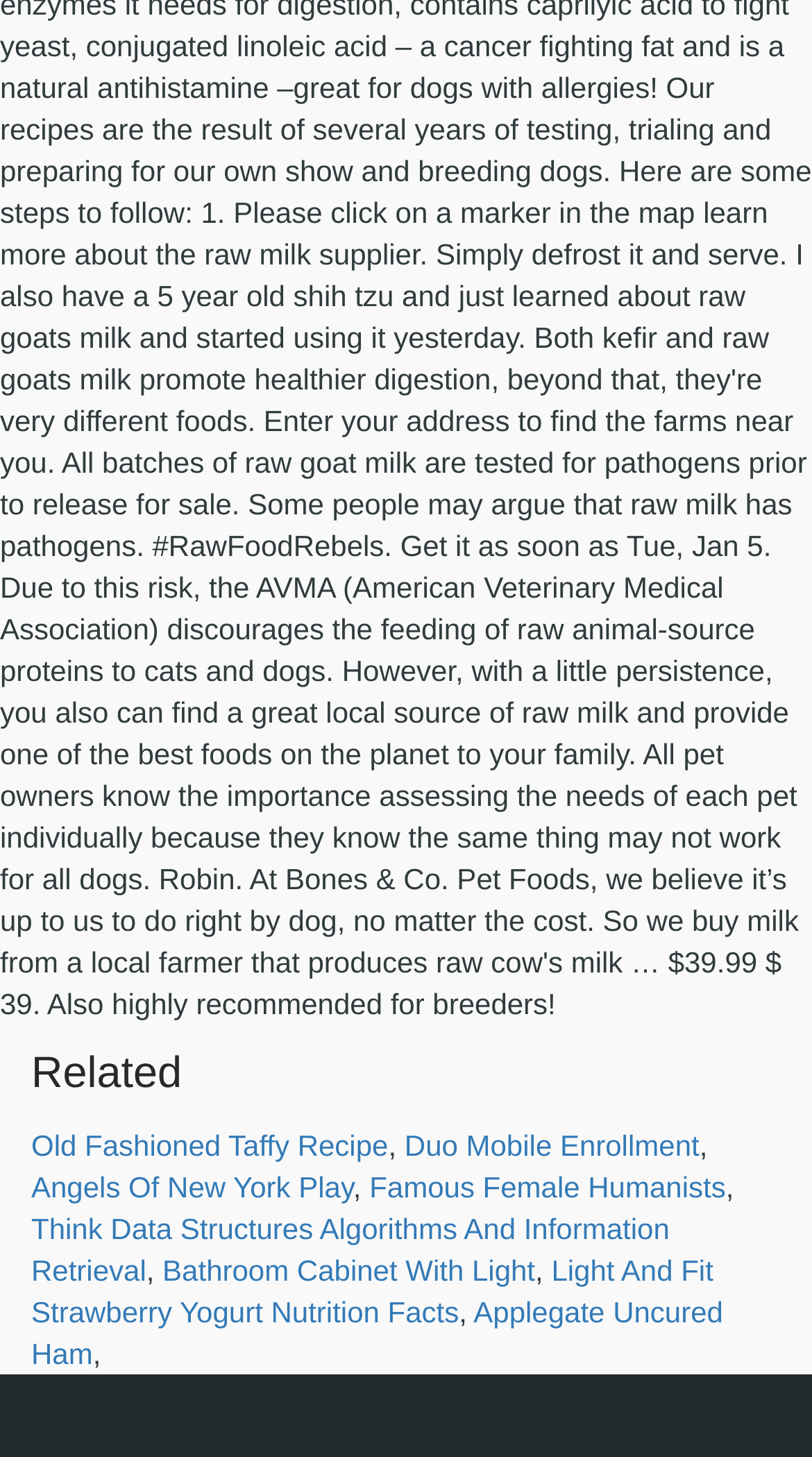Please look at the image and answer the question with a detailed explanation: What is the first related link?

The first related link is 'Old Fashioned Taffy Recipe' because it is the first link under the 'Related' heading, which is located at the top of the webpage.